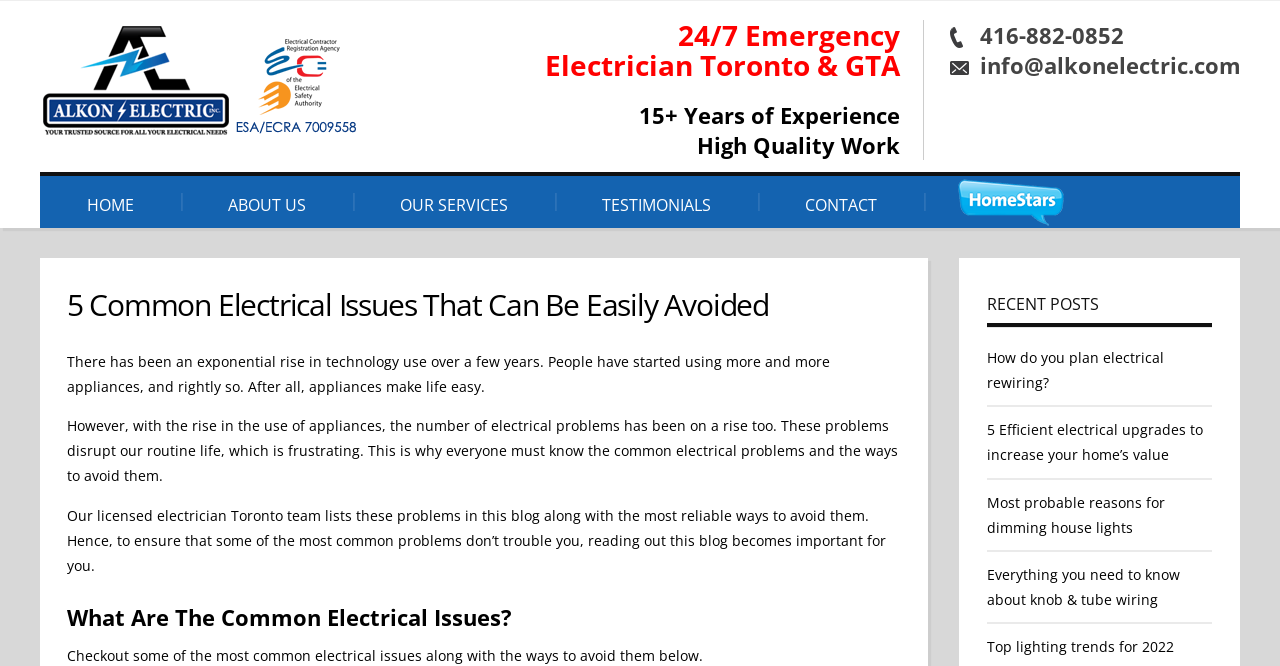Determine the bounding box coordinates for the region that must be clicked to execute the following instruction: "Check recent posts".

[0.771, 0.43, 0.947, 0.485]